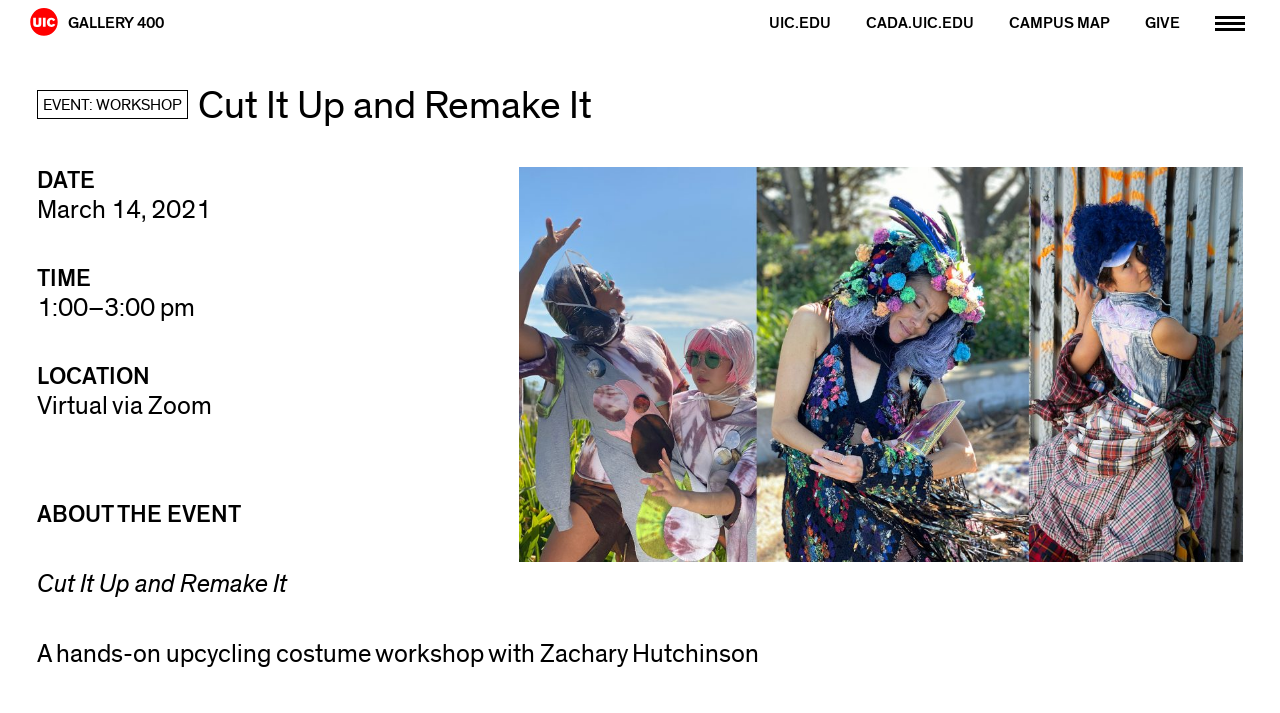Identify the bounding box for the element characterized by the following description: "CADA.UIC.EDU".

[0.677, 0.0, 0.761, 0.059]